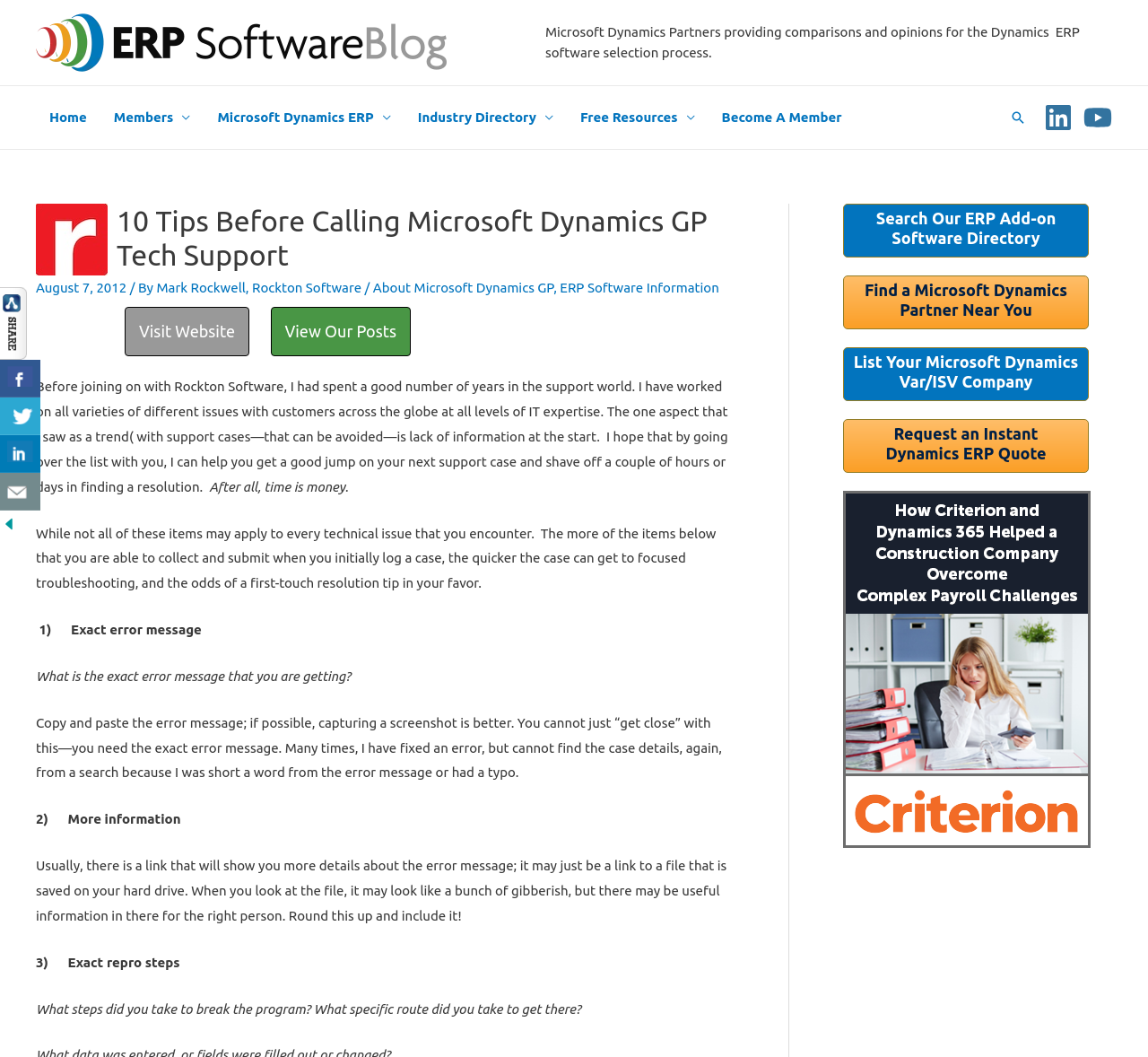Identify the bounding box coordinates of the area that should be clicked in order to complete the given instruction: "Search for ERP add-on software". The bounding box coordinates should be four float numbers between 0 and 1, i.e., [left, top, right, bottom].

[0.763, 0.198, 0.92, 0.233]